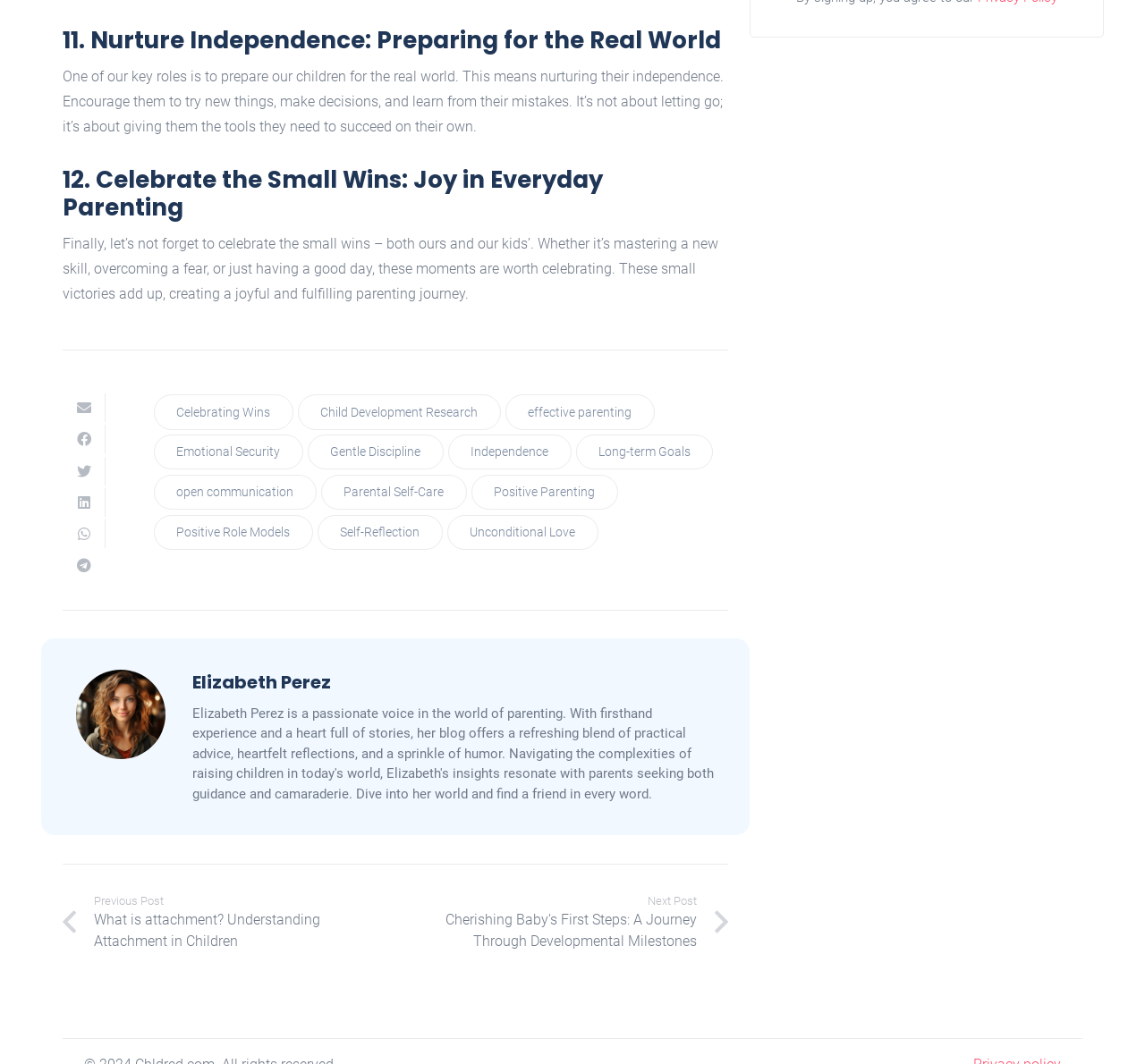Based on the description "Celebrating Wins", find the bounding box of the specified UI element.

[0.135, 0.371, 0.256, 0.404]